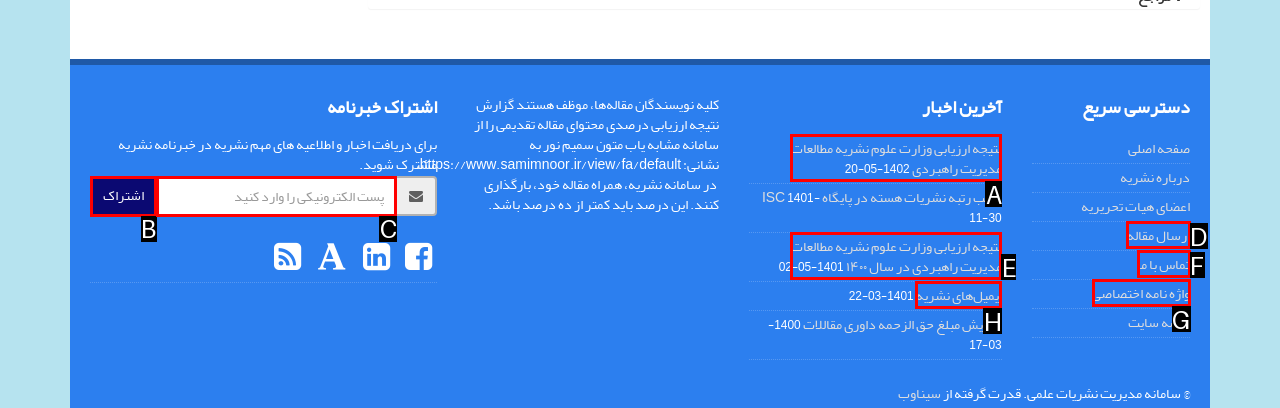What option should you select to complete this task: Click on ارسال مقاله? Indicate your answer by providing the letter only.

D